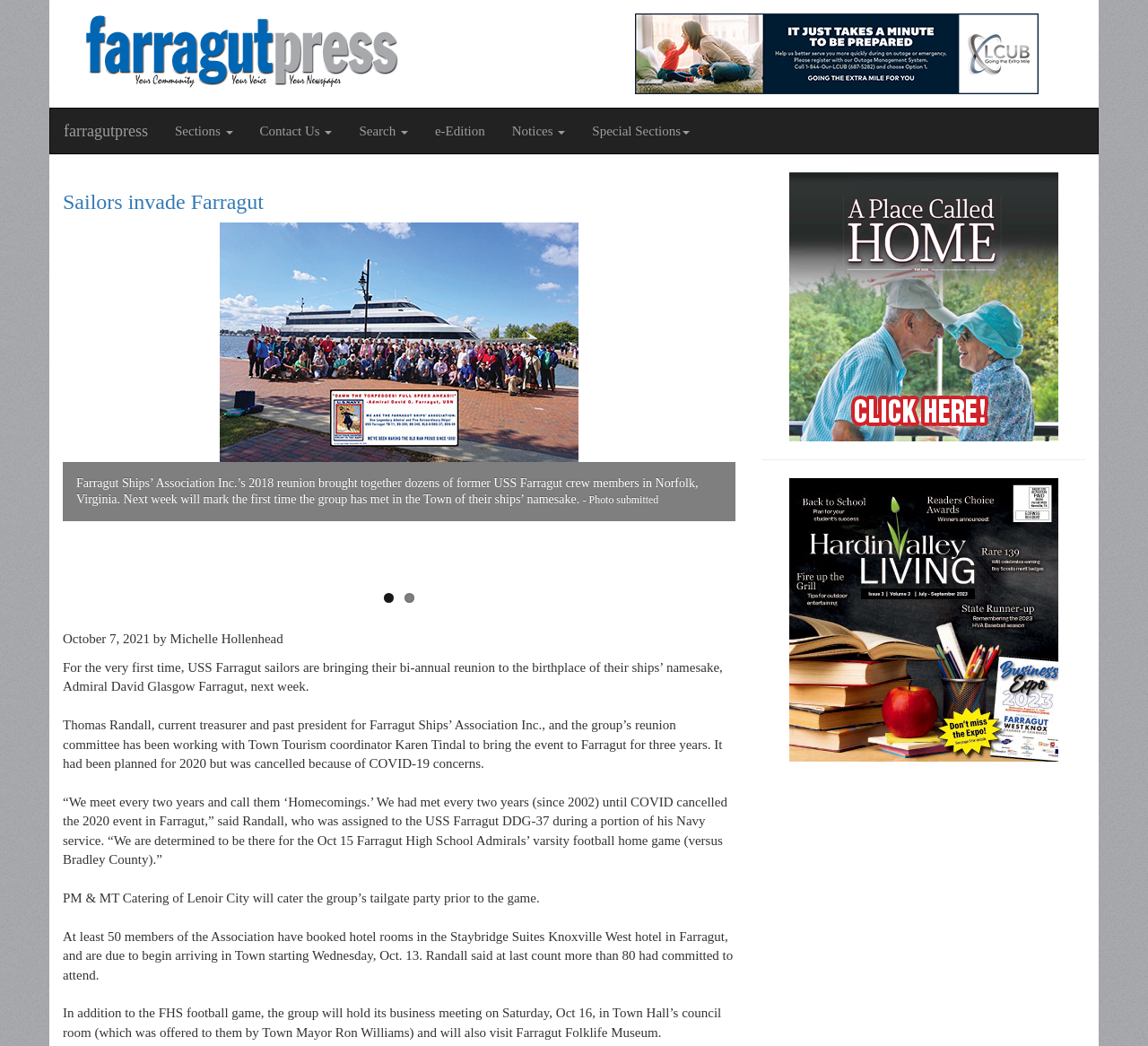Where is the Farragut Ships’ Association Inc. reunion being held?
Craft a detailed and extensive response to the question.

The article mentions that the reunion is being held in the town of Farragut, Tennessee, which is the namesake of the USS Farragut ship.